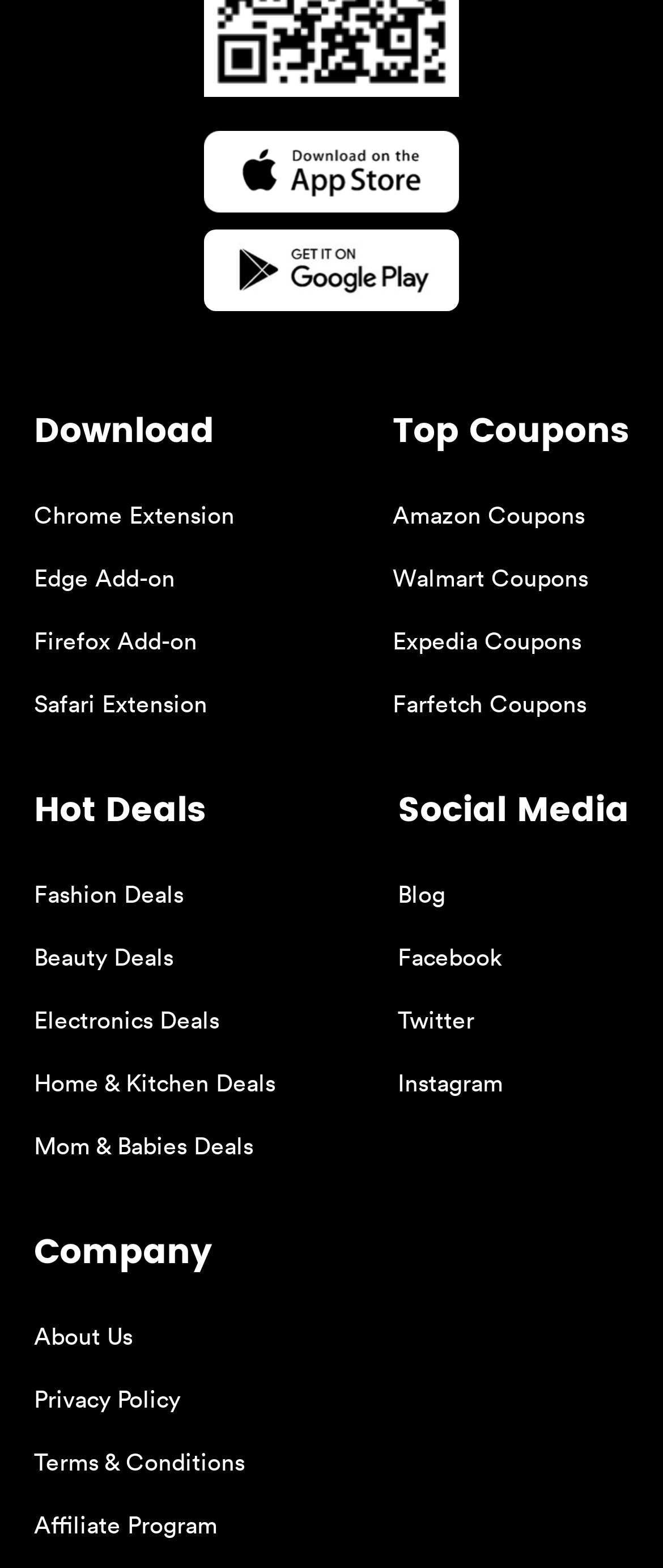Select the bounding box coordinates of the element I need to click to carry out the following instruction: "Click on the 'Awards' link".

None